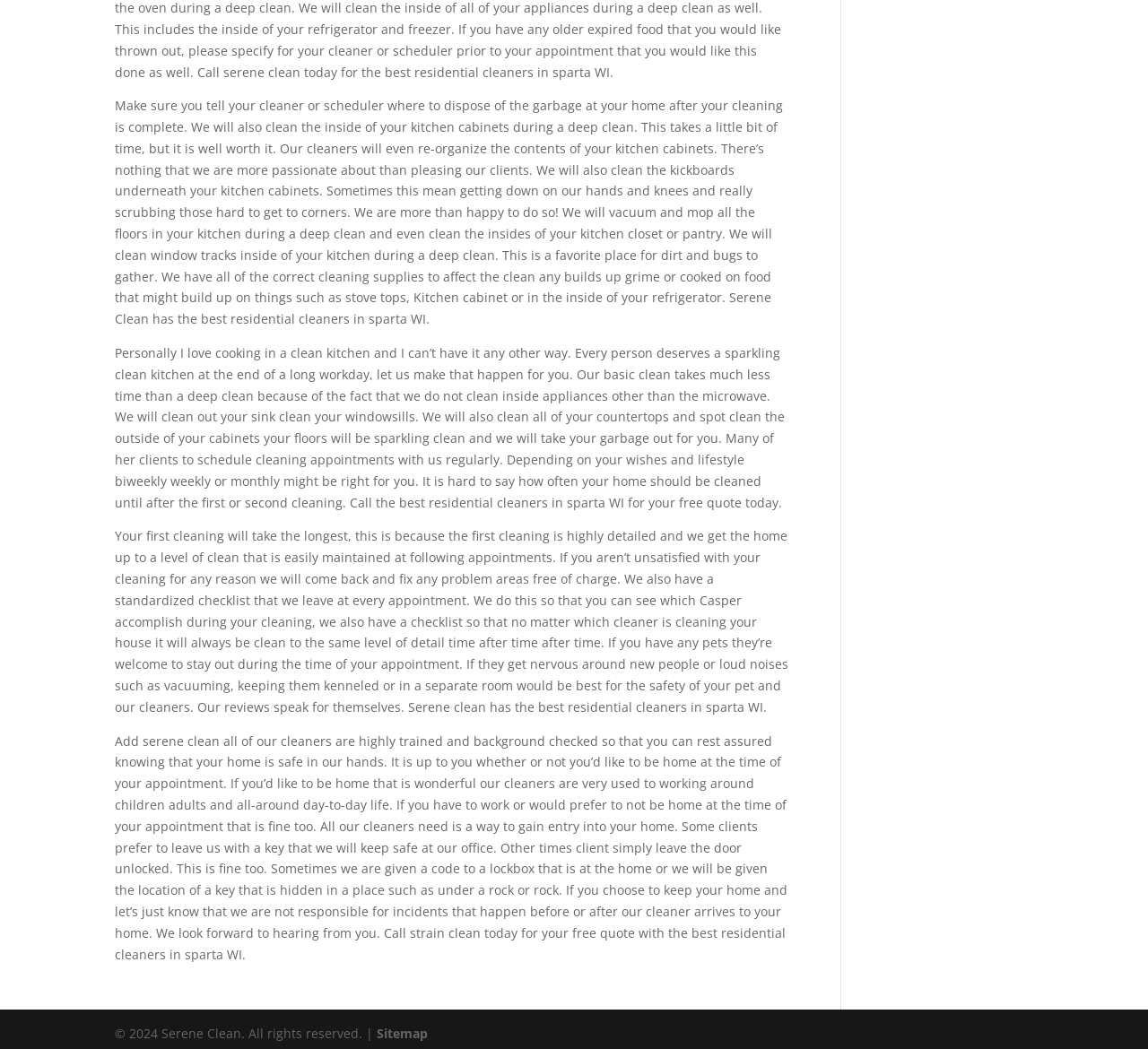Find and provide the bounding box coordinates for the UI element described here: "Contact Us". The coordinates should be given as four float numbers between 0 and 1: [left, top, right, bottom].

None